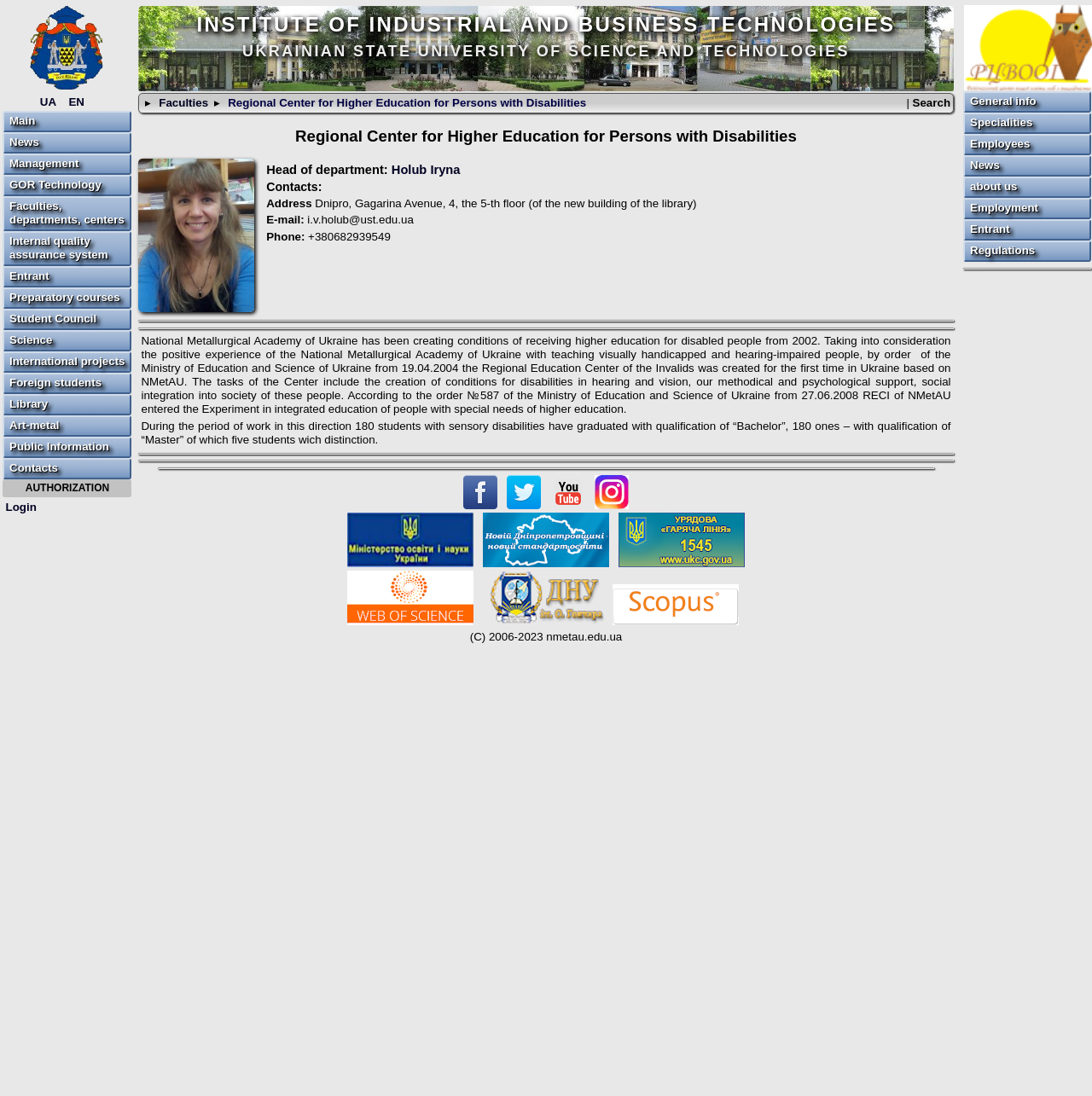Specify the bounding box coordinates of the area that needs to be clicked to achieve the following instruction: "View the 'Regional Center for Higher Education for Persons with Disabilities' page".

[0.202, 0.086, 0.538, 0.101]